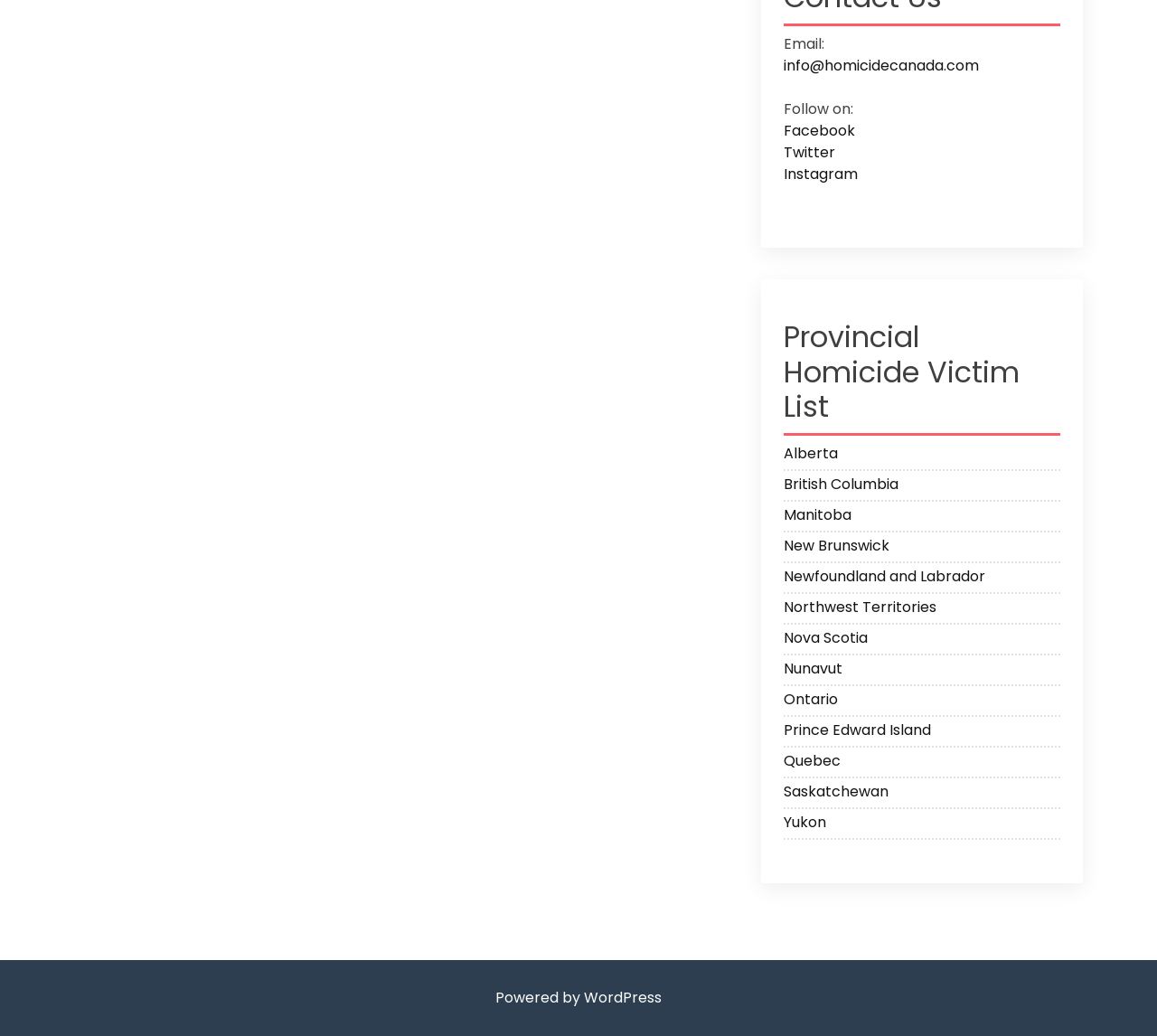Please determine the bounding box coordinates of the clickable area required to carry out the following instruction: "View Ontario homicide victims". The coordinates must be four float numbers between 0 and 1, represented as [left, top, right, bottom].

[0.677, 0.665, 0.916, 0.691]